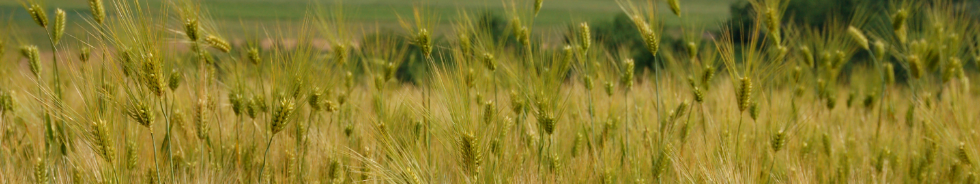Is the agricultural setting depicted in the image thriving?
Refer to the image and give a detailed answer to the question.

The caption states that the 'vibrant green background suggests a thriving agricultural setting', implying that the agricultural setting depicted in the image is indeed thriving.